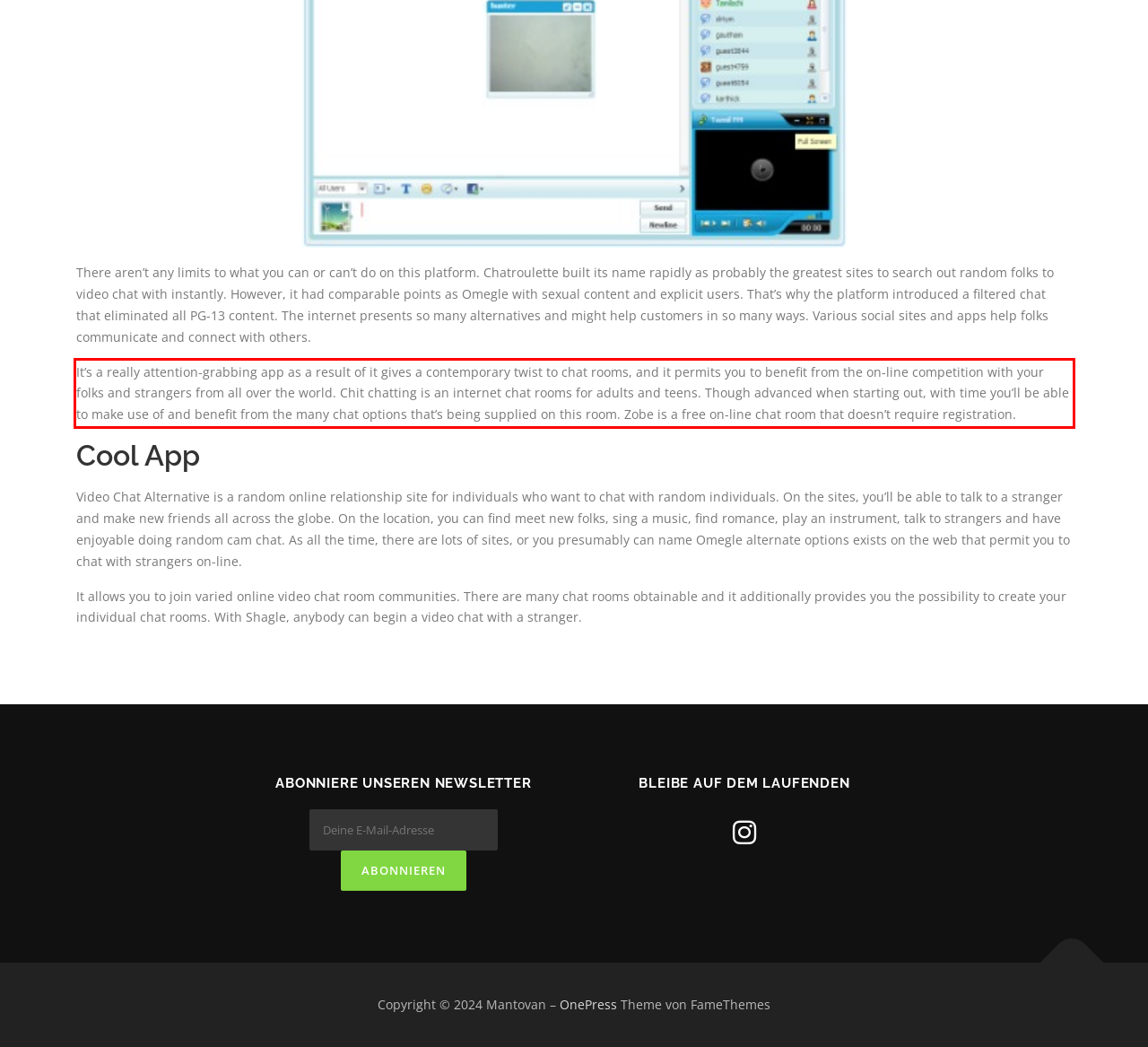Identify the red bounding box in the webpage screenshot and perform OCR to generate the text content enclosed.

It’s a really attention-grabbing app as a result of it gives a contemporary twist to chat rooms, and it permits you to benefit from the on-line competition with your folks and strangers from all over the world. Chit chatting is an internet chat rooms for adults and teens. Though advanced when starting out, with time you’ll be able to make use of and benefit from the many chat options that’s being supplied on this room. Zobe is a free on-line chat room that doesn’t require registration.